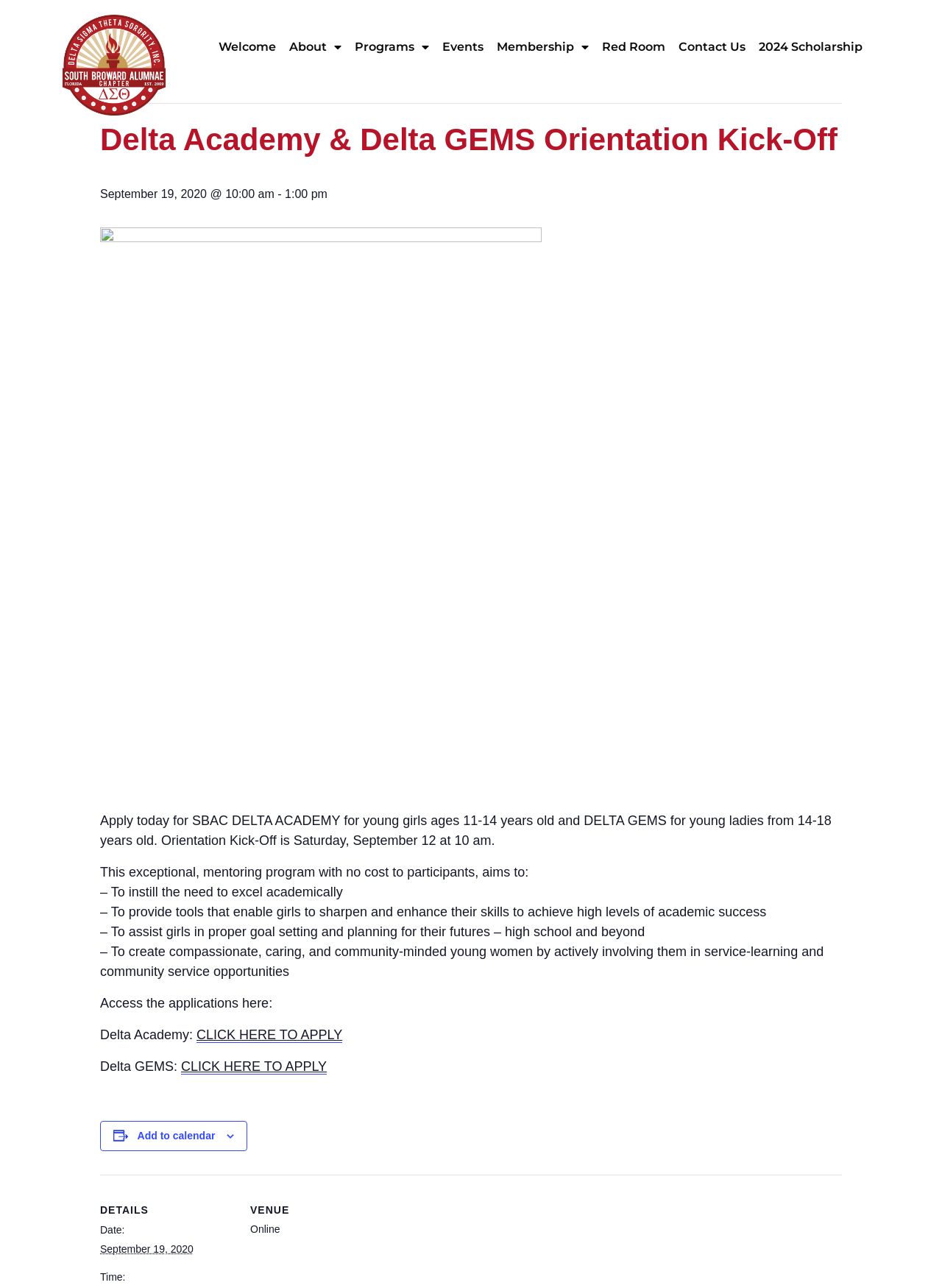What is the name of the event?
Provide a concise answer using a single word or phrase based on the image.

Delta Academy & Delta GEMS Orientation Kick-Off